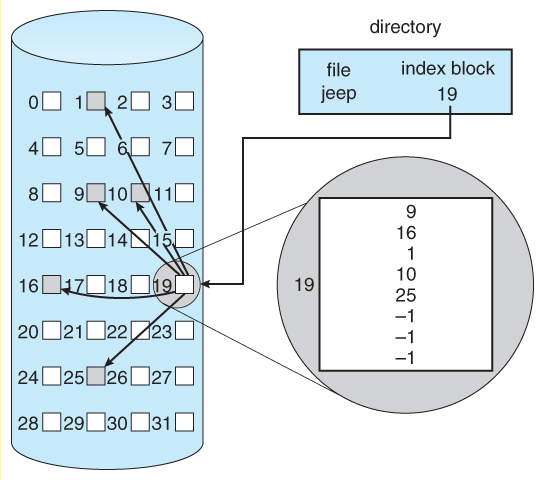What is the purpose of the index block?
Using the image, respond with a single word or phrase.

stores multiple pointers